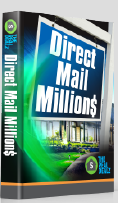Create an extensive caption that includes all significant details of the image.

The image features the cover of an e-book titled "Direct Mail Millions." The design prominently displays the title in bold, white lettering against a striking blue background, making it eye-catching. The cover also includes a visual element of a large sign, likely relevant to the direct mail industry, set against a backdrop that suggests professional settings, possibly real estate or business. At the bottom right corner, there is a dollar sign symbol, reinforcing the financial theme inherent in the title. This e-book is associated with "The Real Dealz Podcast," indicating it may serve as a resource related to strategies and insights for successful direct mail campaigns, likely appealing to real estate investors and marketers.